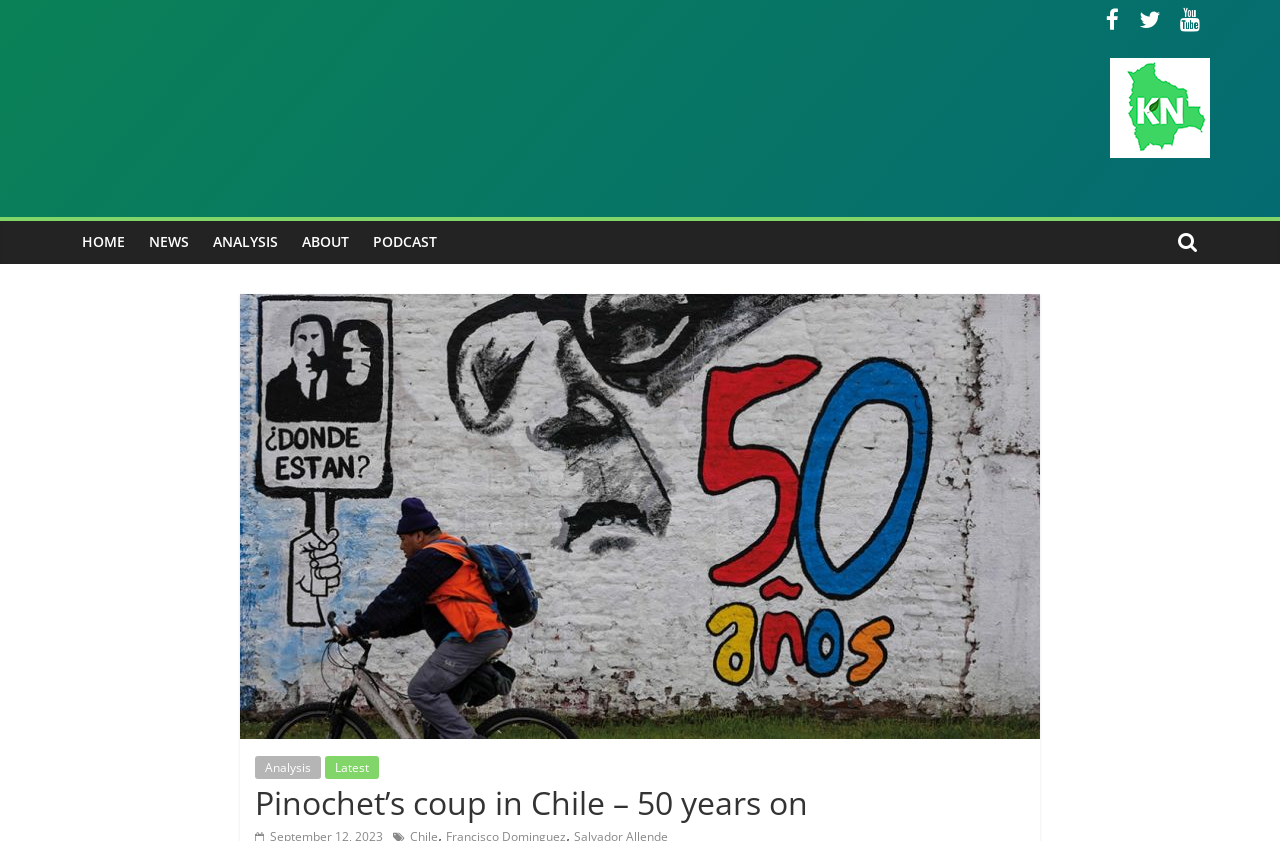Identify and provide the title of the webpage.

Pinochet’s coup in Chile – 50 years on